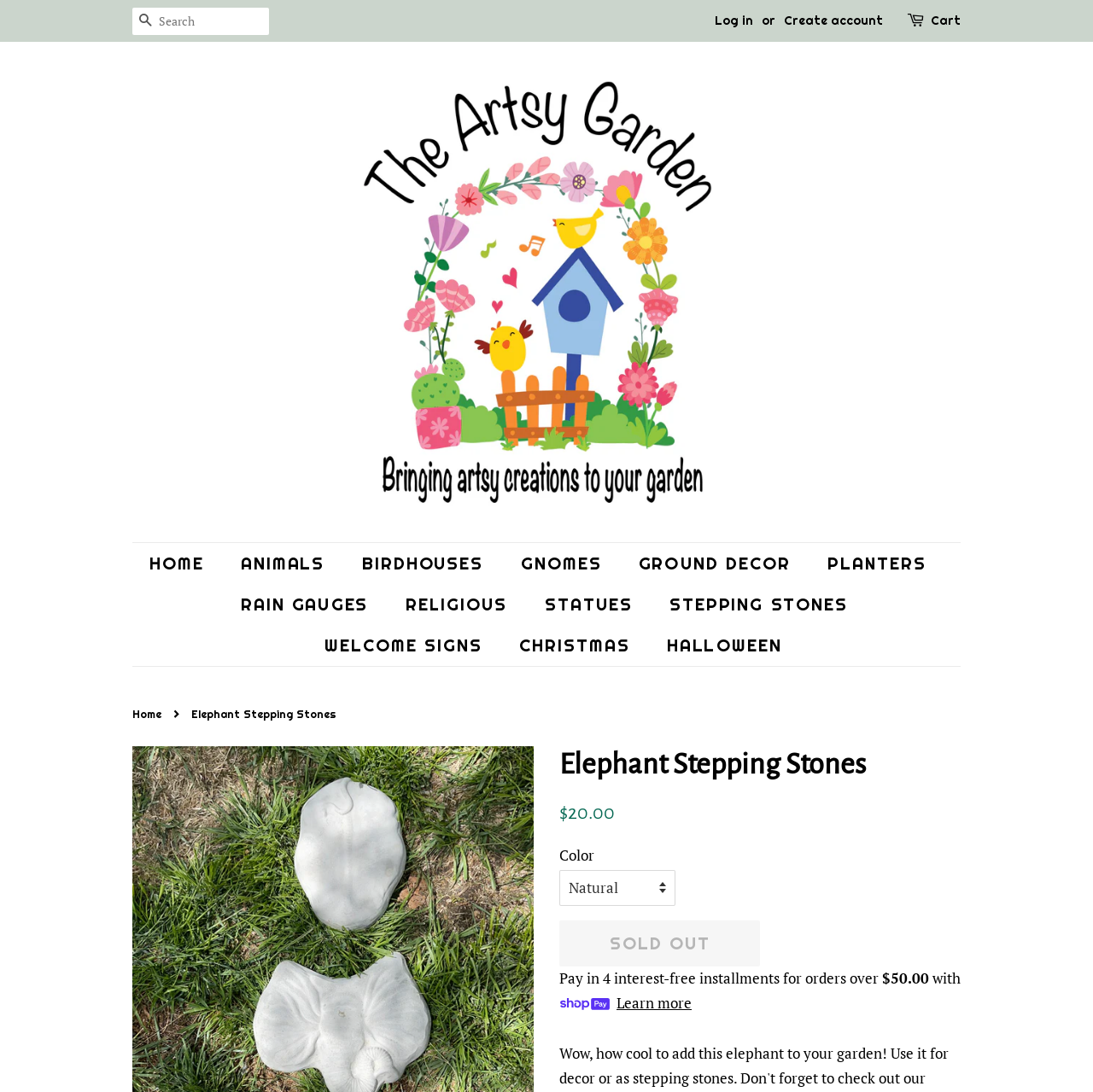Generate a comprehensive description of the webpage content.

This webpage is about Elephant Stepping Stones from The Artsy Garden. At the top, there is a search bar with a "SEARCH" button, followed by links to "Log in" and "Create account" on the right side. Next to the search bar, there are links to the cart and an empty link.

Below the search bar, there is a large banner with a link to "The Artsy Garden" and an image of the same name. 

The main navigation menu is located below the banner, with links to various categories such as "HOME", "ANIMALS", "BIRDHOUSES", and more.

On the left side, there is a breadcrumbs navigation menu showing the current page as "Elephant Stepping Stones" under the "Home" category.

The main content of the page is about the Elephant Stepping Stones product, with a heading and a description. The product information includes the regular price of $20.00, a color selection combobox, and a "SOLD OUT" button. There is also a section about paying in 4 interest-free installments for orders over $50.00, with a "Learn more" button and an image of "Shop Pay".